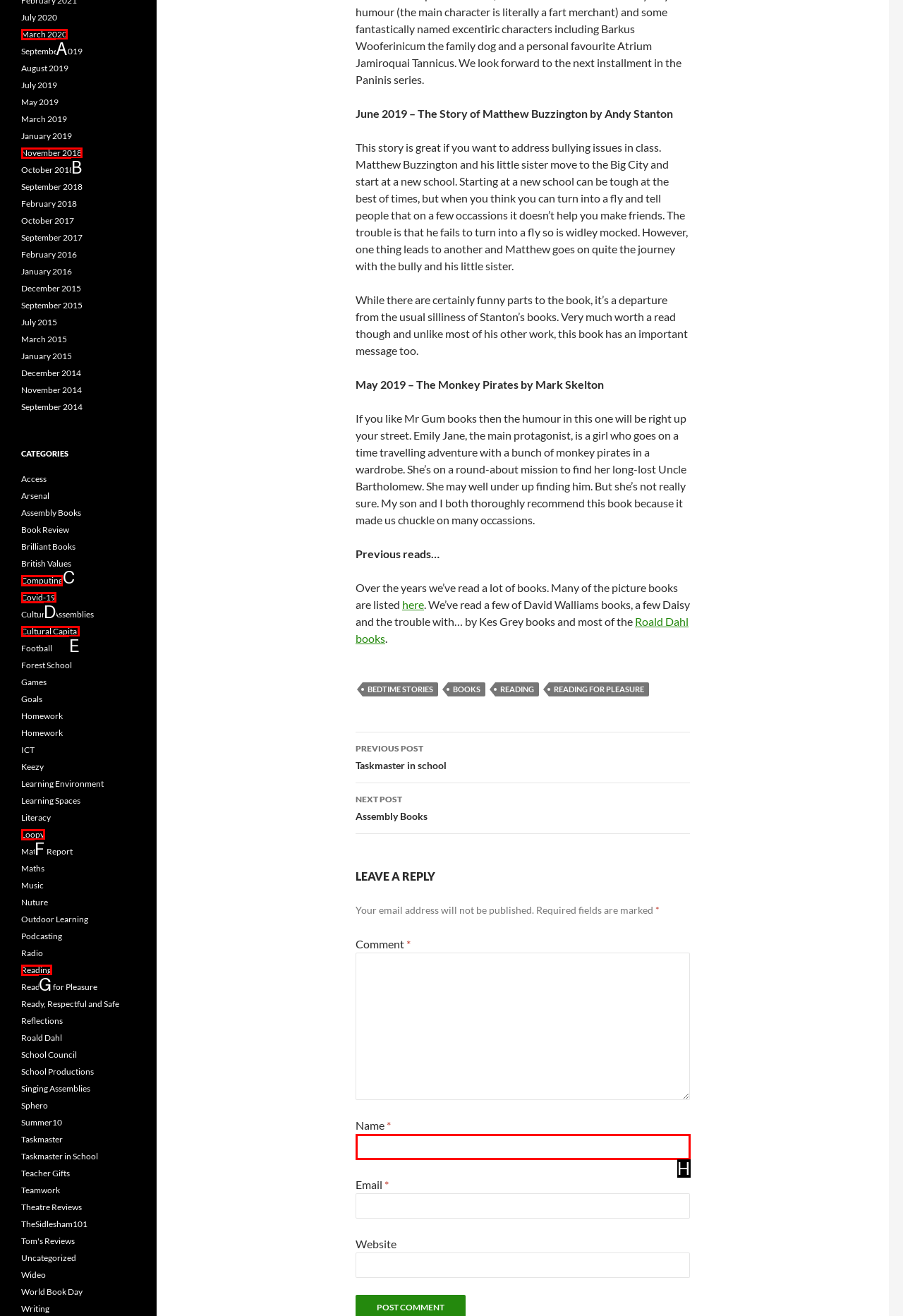Select the letter that corresponds to this element description: parent_node: Name * name="author"
Answer with the letter of the correct option directly.

H